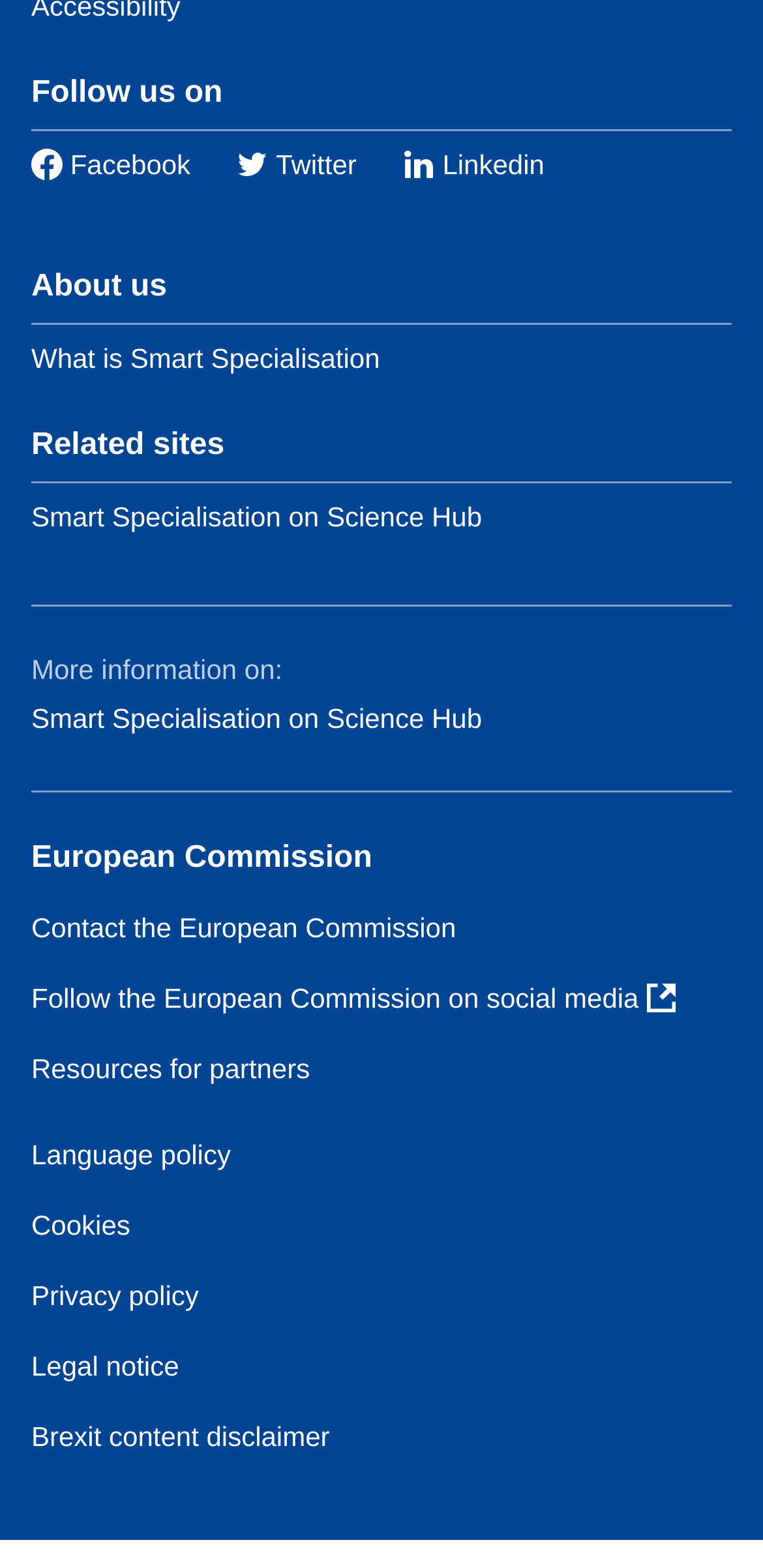What is the last policy mentioned?
Based on the image, give a one-word or short phrase answer.

Brexit content disclaimer